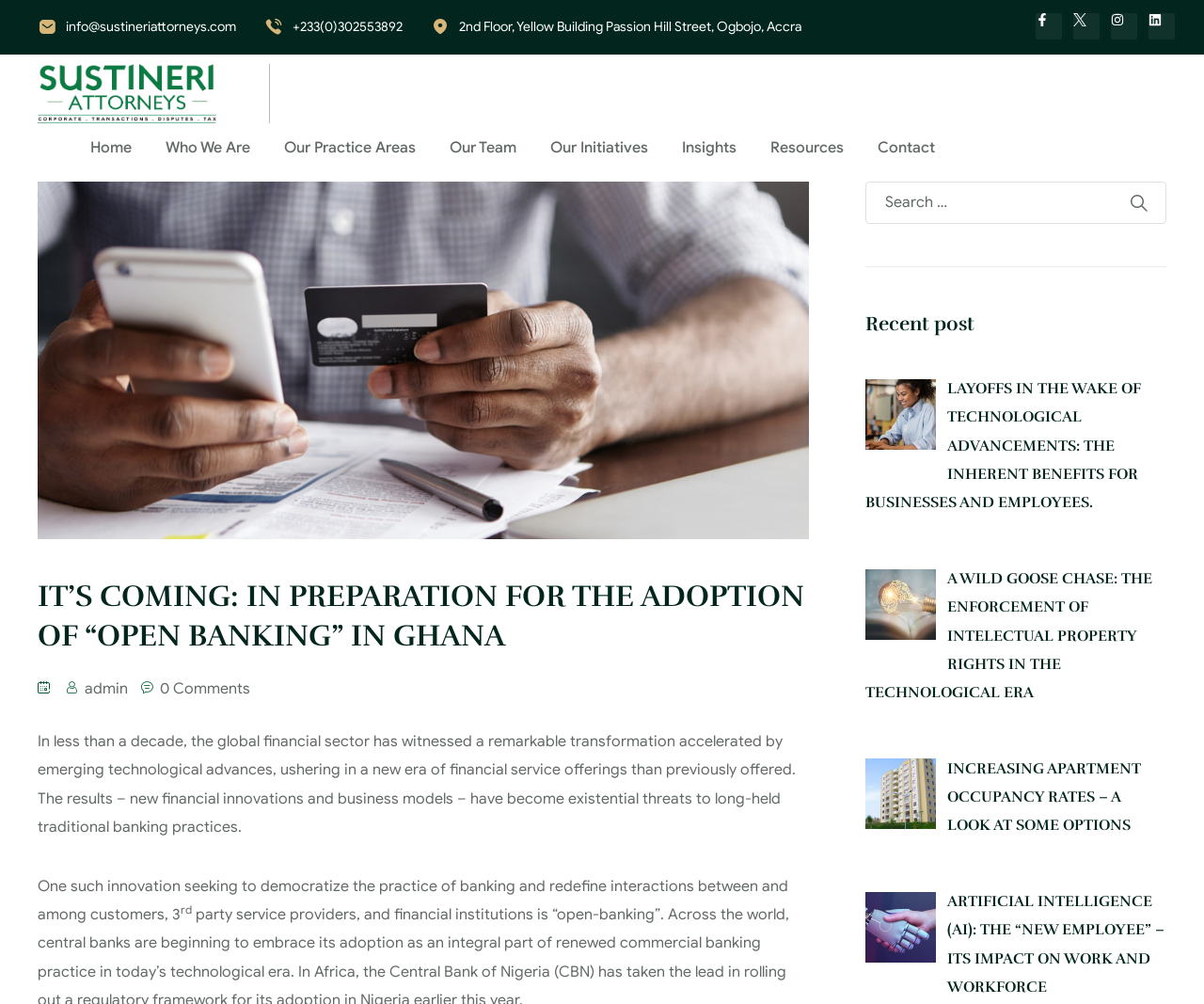Using the description: "Who We Are", identify the bounding box of the corresponding UI element in the screenshot.

[0.125, 0.123, 0.22, 0.172]